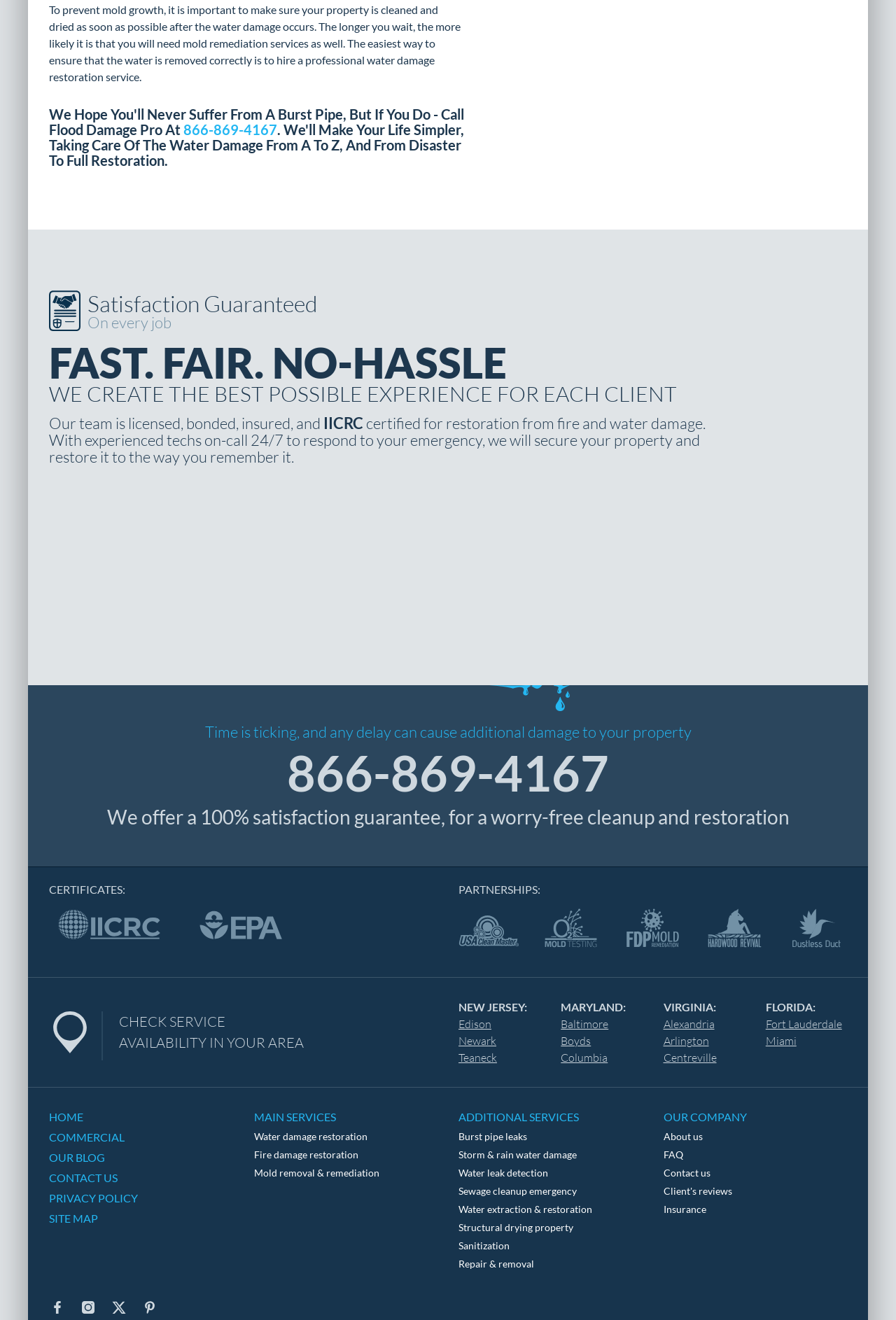Give a one-word or short phrase answer to the question: 
What is the phone number to call for water damage restoration?

866-869-4167